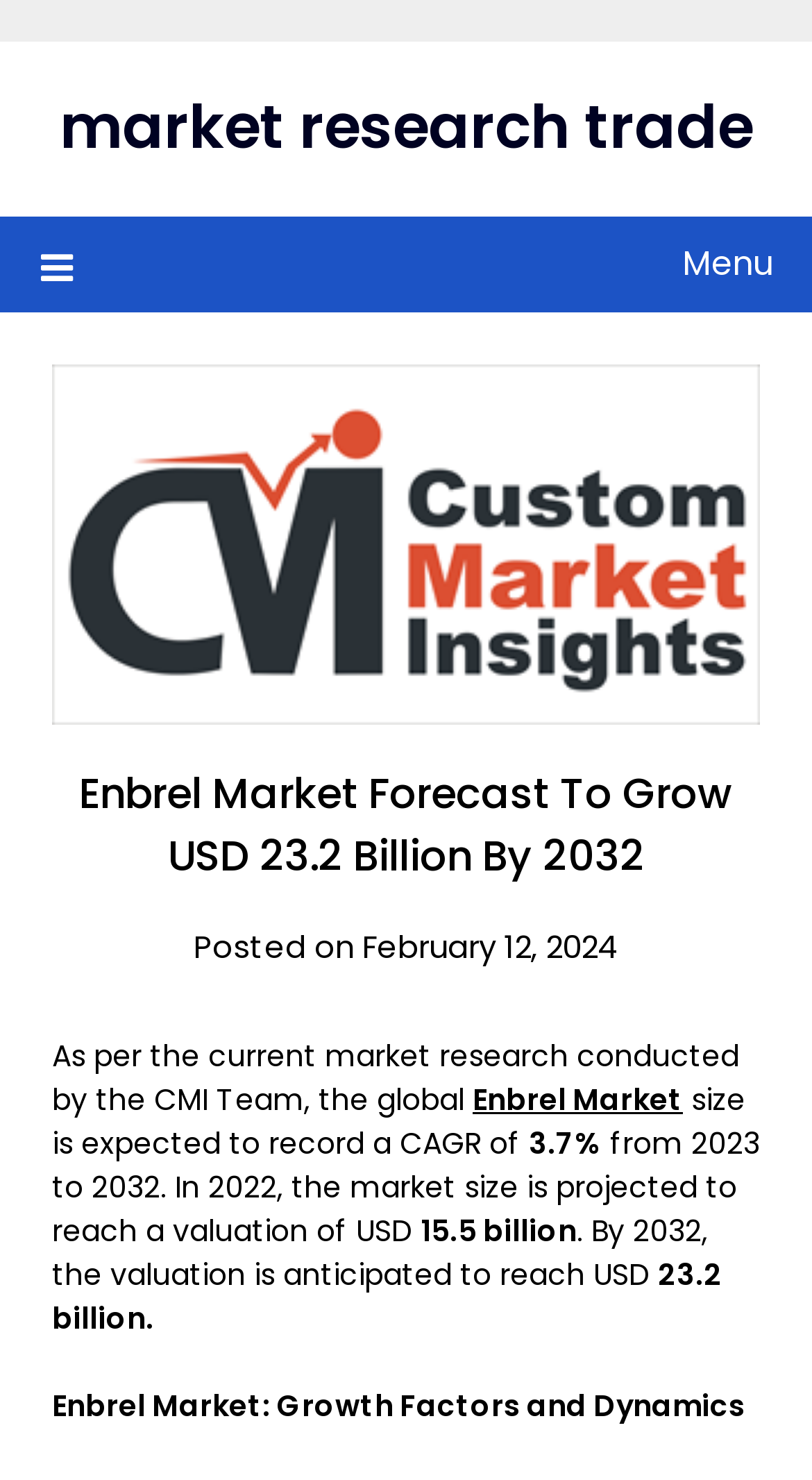Identify and provide the text of the main header on the webpage.

Enbrel Market Forecast To Grow USD 23.2 Billion By 2032